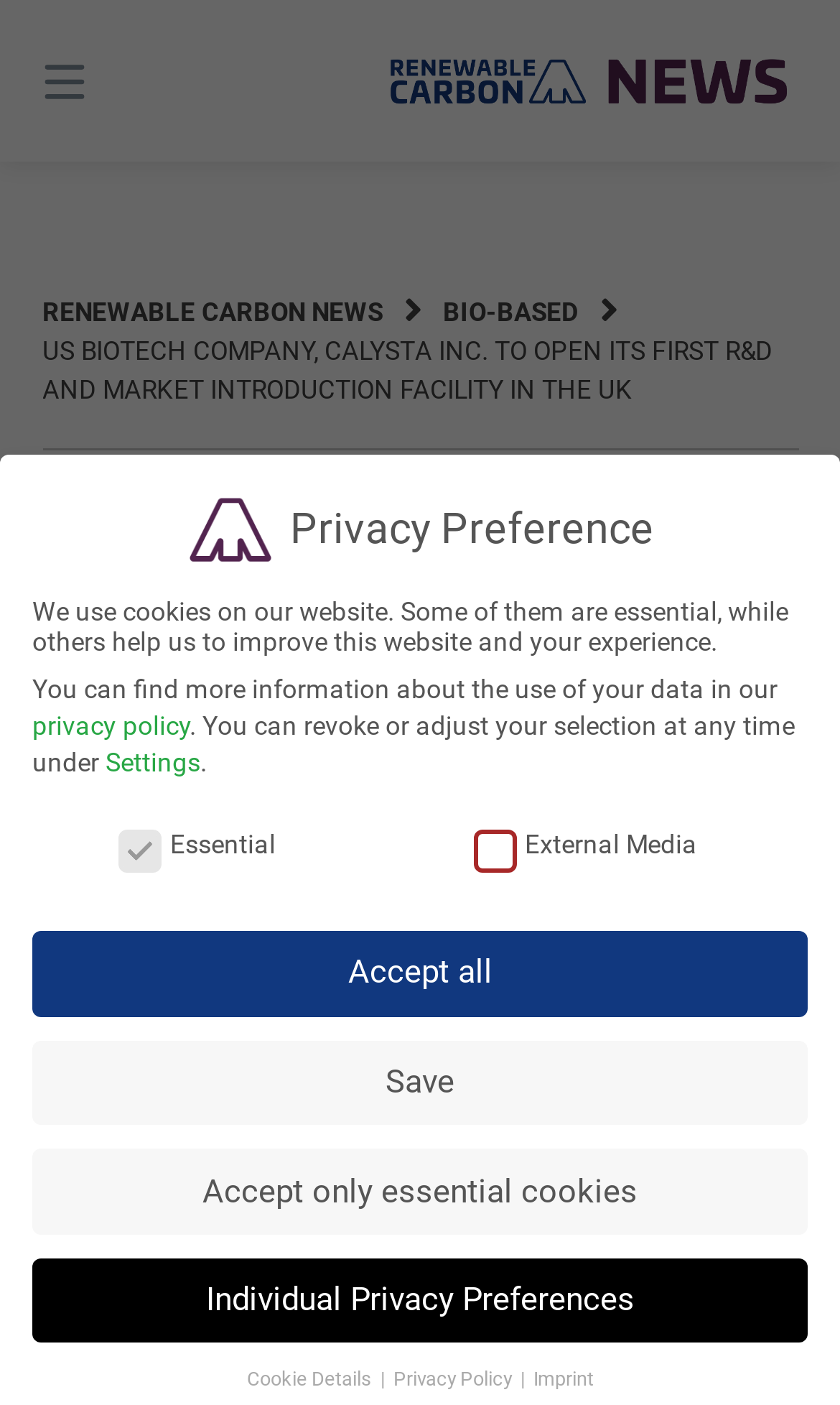How many buttons are there in the privacy preference section?
Using the details from the image, give an elaborate explanation to answer the question.

The privacy preference section contains five buttons: 'Accept all', 'Save', 'Accept only essential cookies', 'Individual Privacy Preferences', and 'Cookie Details'.